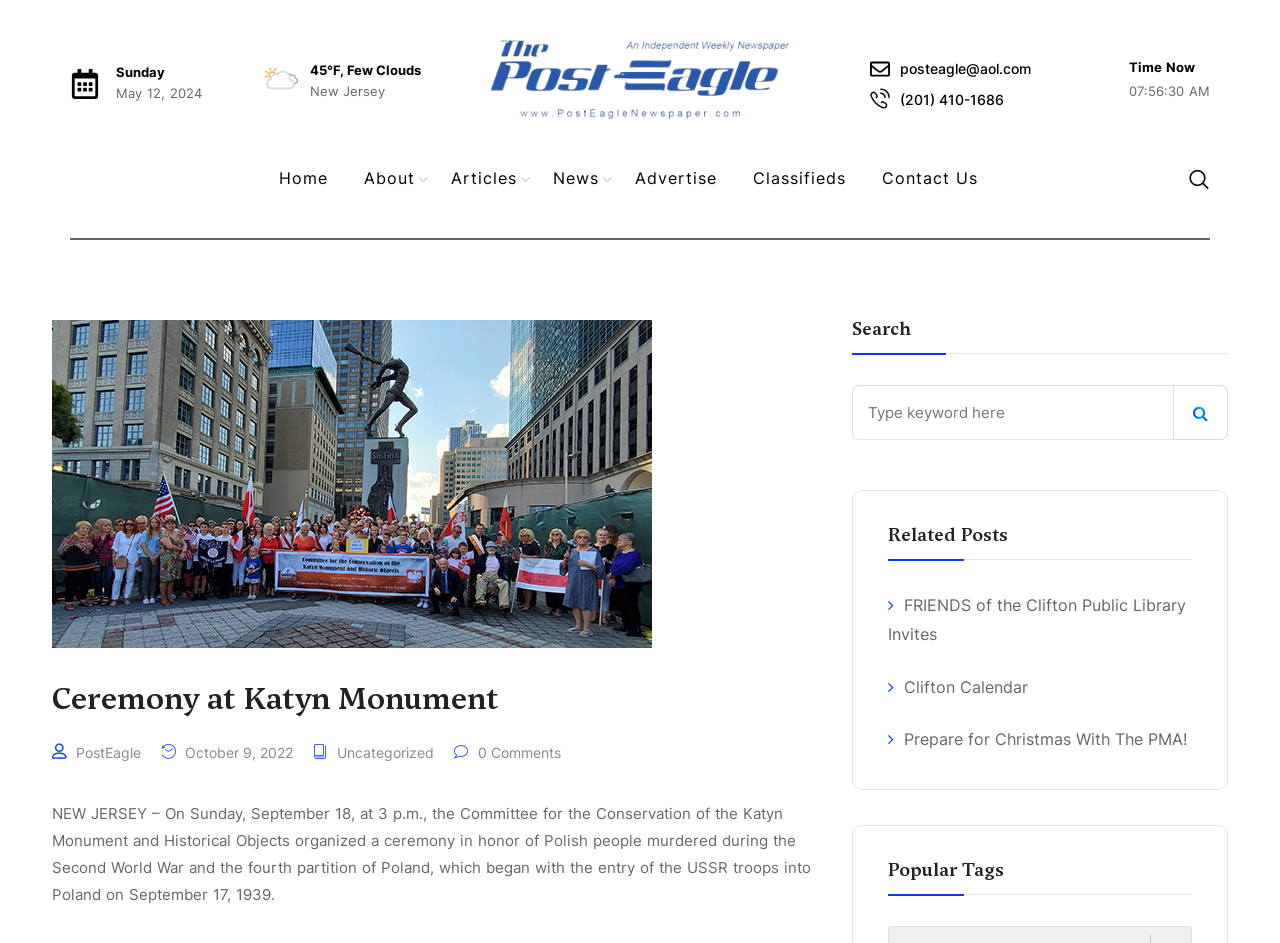Pinpoint the bounding box coordinates of the area that should be clicked to complete the following instruction: "Read the article about the ceremony at Katyn Monument". The coordinates must be given as four float numbers between 0 and 1, i.e., [left, top, right, bottom].

[0.041, 0.719, 0.647, 0.764]